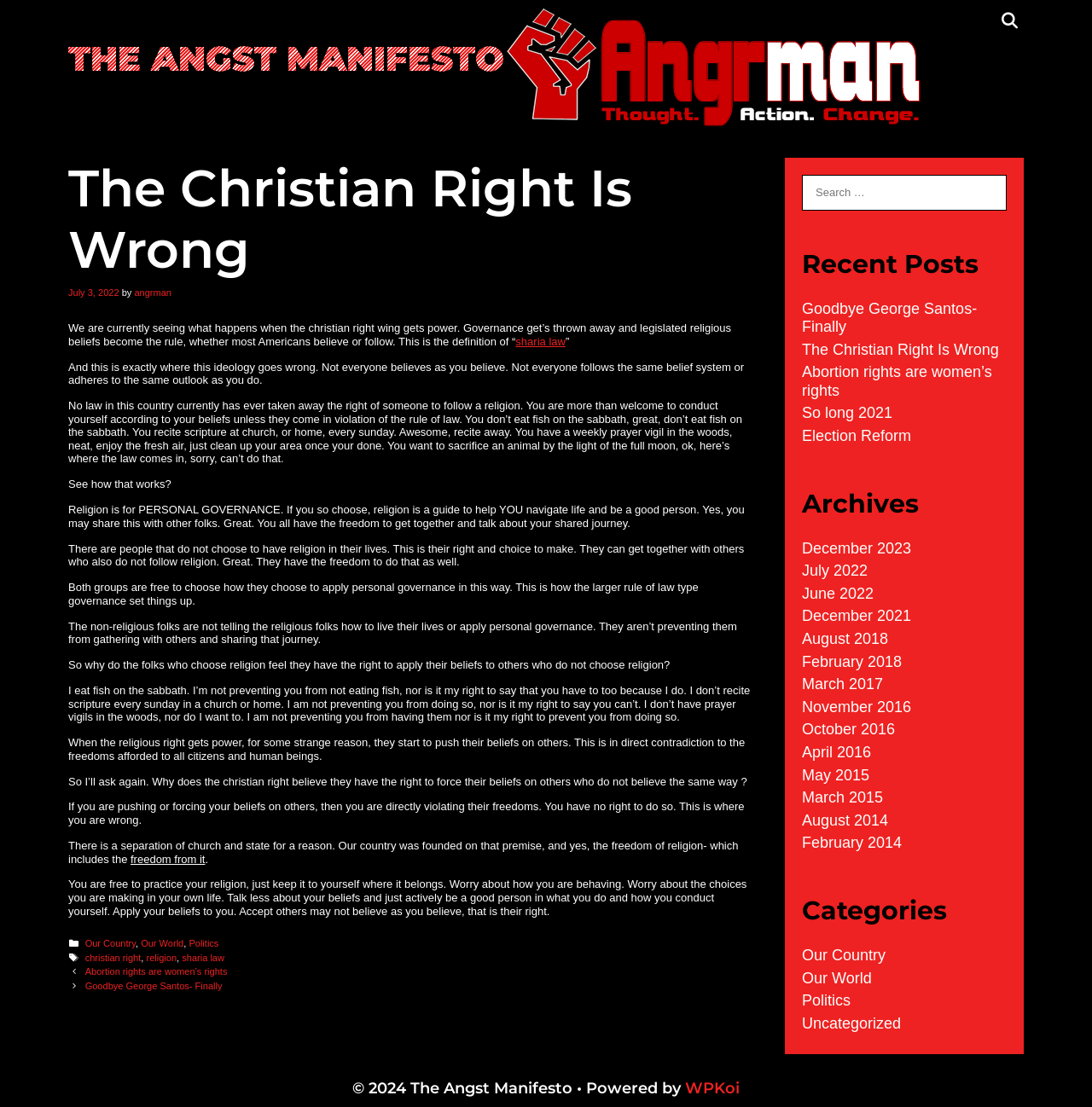Offer a meticulous caption that includes all visible features of the webpage.

The webpage is titled "The Christian Right Is Wrong - The Angst Manifesto" and has a prominent header with the same title. Below the header, there is a search bar located at the top right corner of the page. The main content of the page is an article with a heading "The Christian Right Is Wrong" followed by a date "July 3, 2022" and the author's name "angrman". 

The article discusses the issue of the Christian right wing gaining power and imposing their religious beliefs on others. The text argues that religion is a matter of personal governance and should not be forced on others. It also emphasizes the importance of separating church and state.

The article is divided into several paragraphs, with some links and emphasis on certain words or phrases, such as "sharia law". The text is written in a conversational tone, with the author asking rhetorical questions and making points about the importance of individual freedom and choice.

At the bottom of the page, there are several sections, including "Recent Posts", "Archives", and "Categories". These sections contain links to other articles and posts on the website, organized by date and category. There is also a footer section with links to categories and tags.